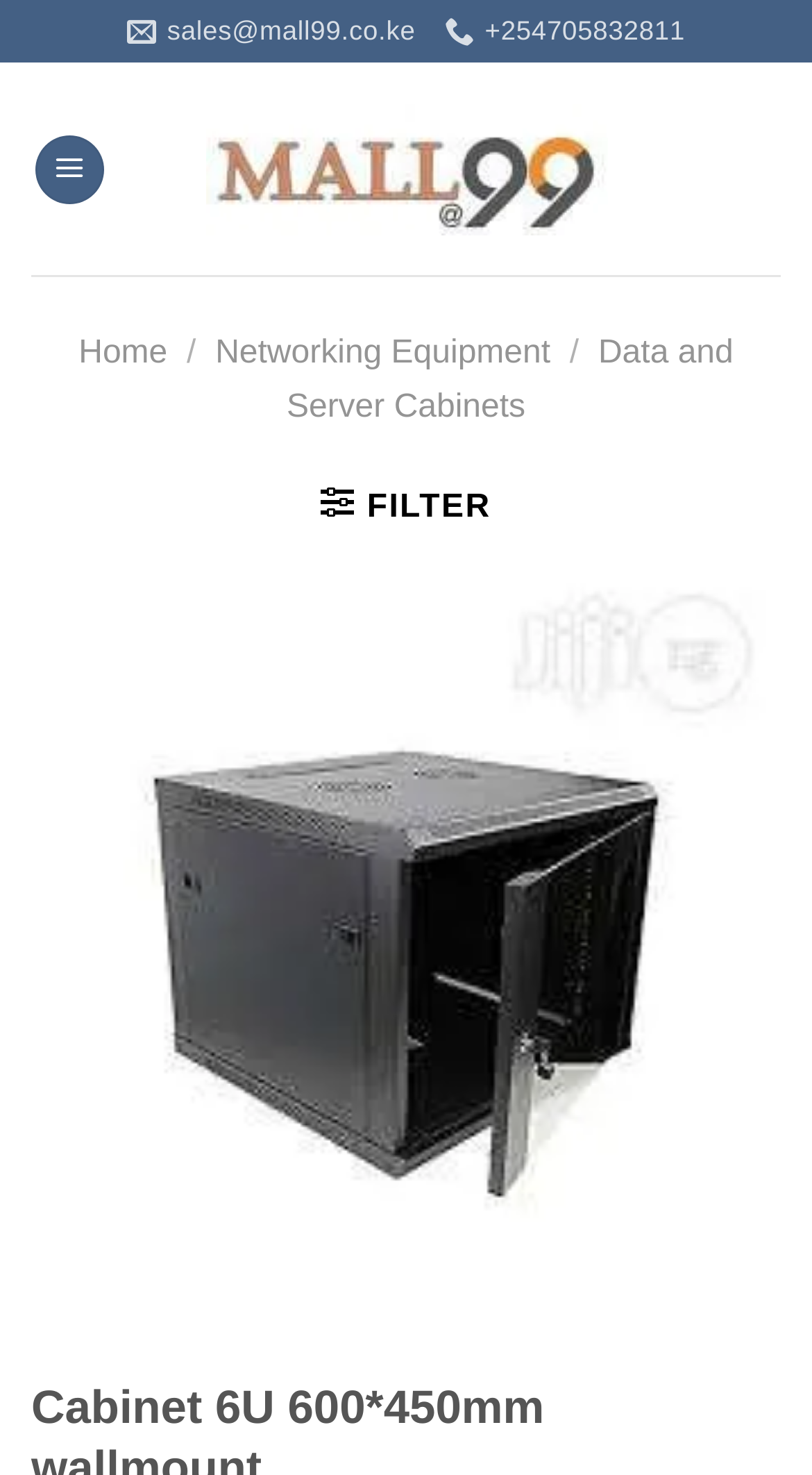Based on the provided description, "Networking Equipment", find the bounding box of the corresponding UI element in the screenshot.

[0.265, 0.228, 0.678, 0.252]